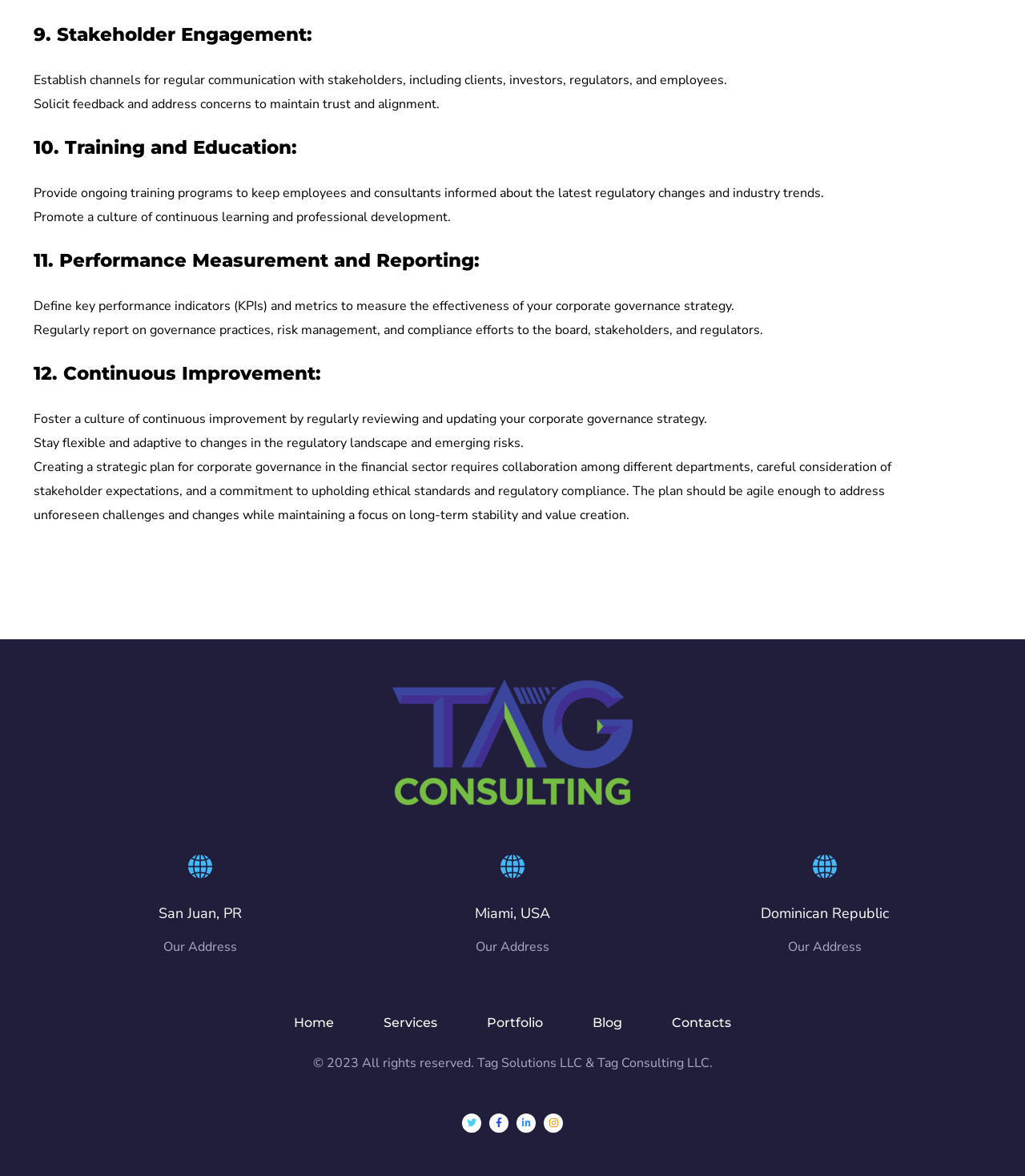Find the bounding box coordinates of the clickable area required to complete the following action: "Submit the form".

None